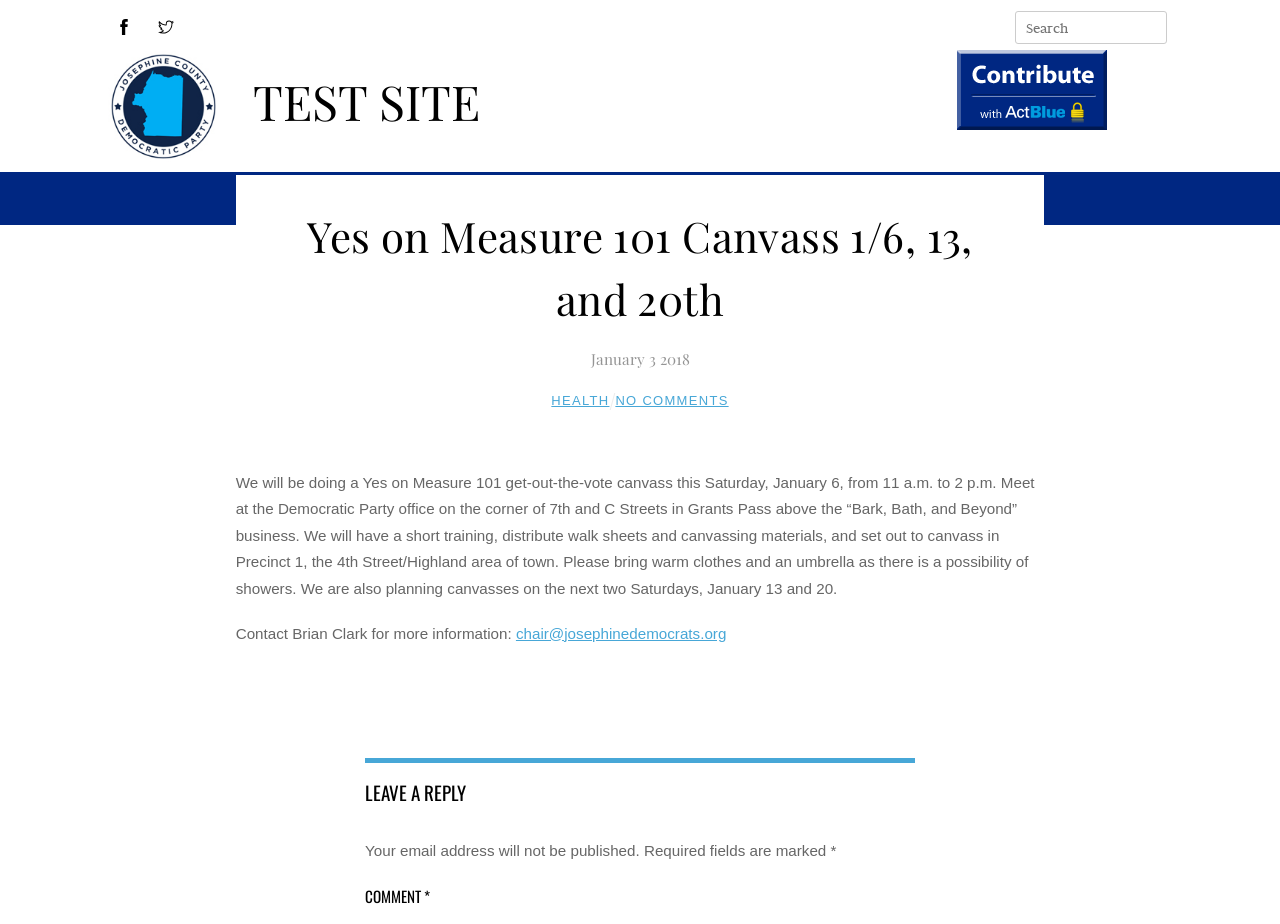Please identify the bounding box coordinates for the region that you need to click to follow this instruction: "Open the search".

None